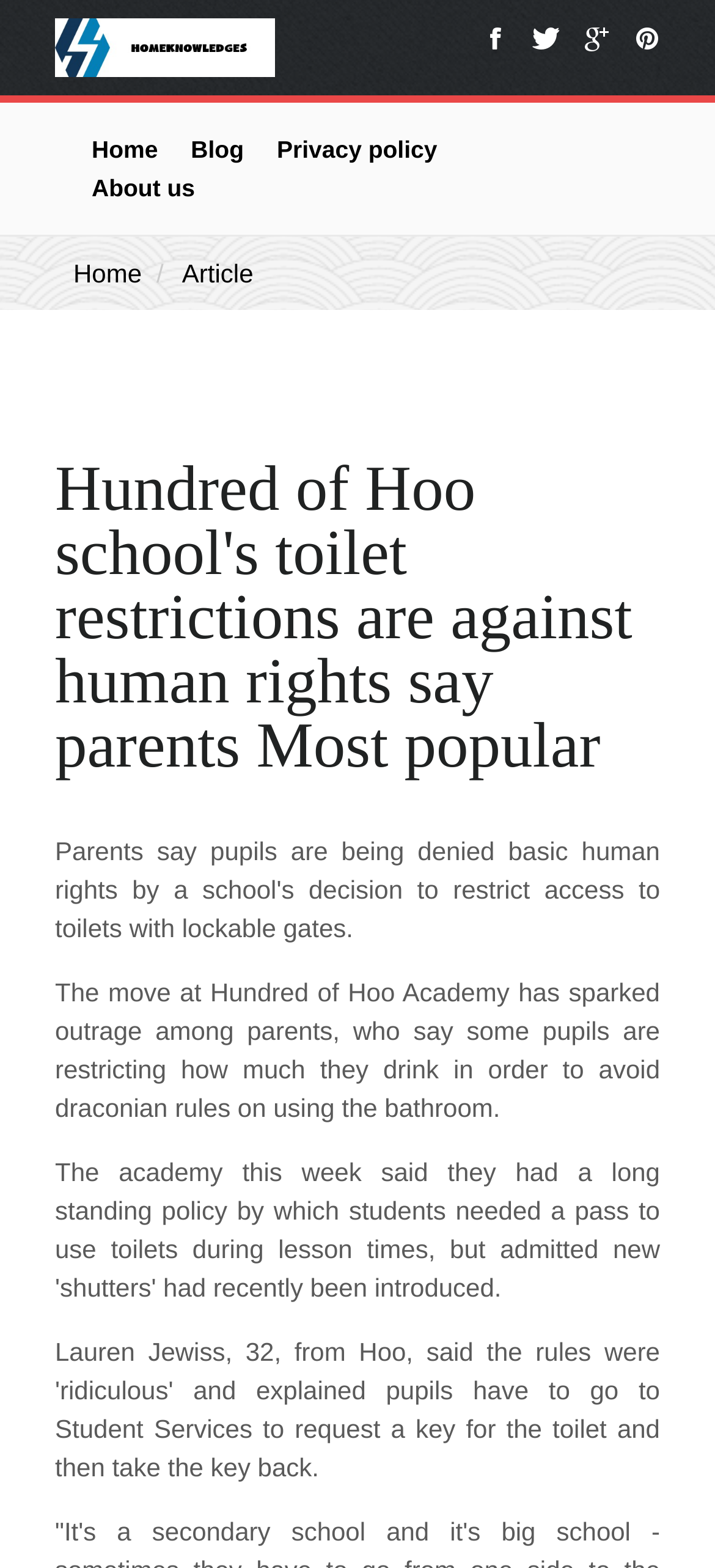Construct a comprehensive caption that outlines the webpage's structure and content.

The webpage appears to be a news article or blog post. At the top, there is a header section with several links, including "Home", "Blog", "Privacy policy", and "About us", positioned horizontally across the page. Below this, there is a larger heading that reads "Hundred of Hoo school's toilet restrictions are against human rights say parents Most popular". 

To the left of the heading, there is a smaller link that says "homeknowledges" accompanied by an image, which is likely a logo or icon. 

The main content of the page is a paragraph of text that describes a controversy at Hundred of Hoo Academy, where parents are upset about restrictive rules on using the bathroom, which are causing some pupils to limit their fluid intake. This text is positioned below the heading and takes up a significant portion of the page.